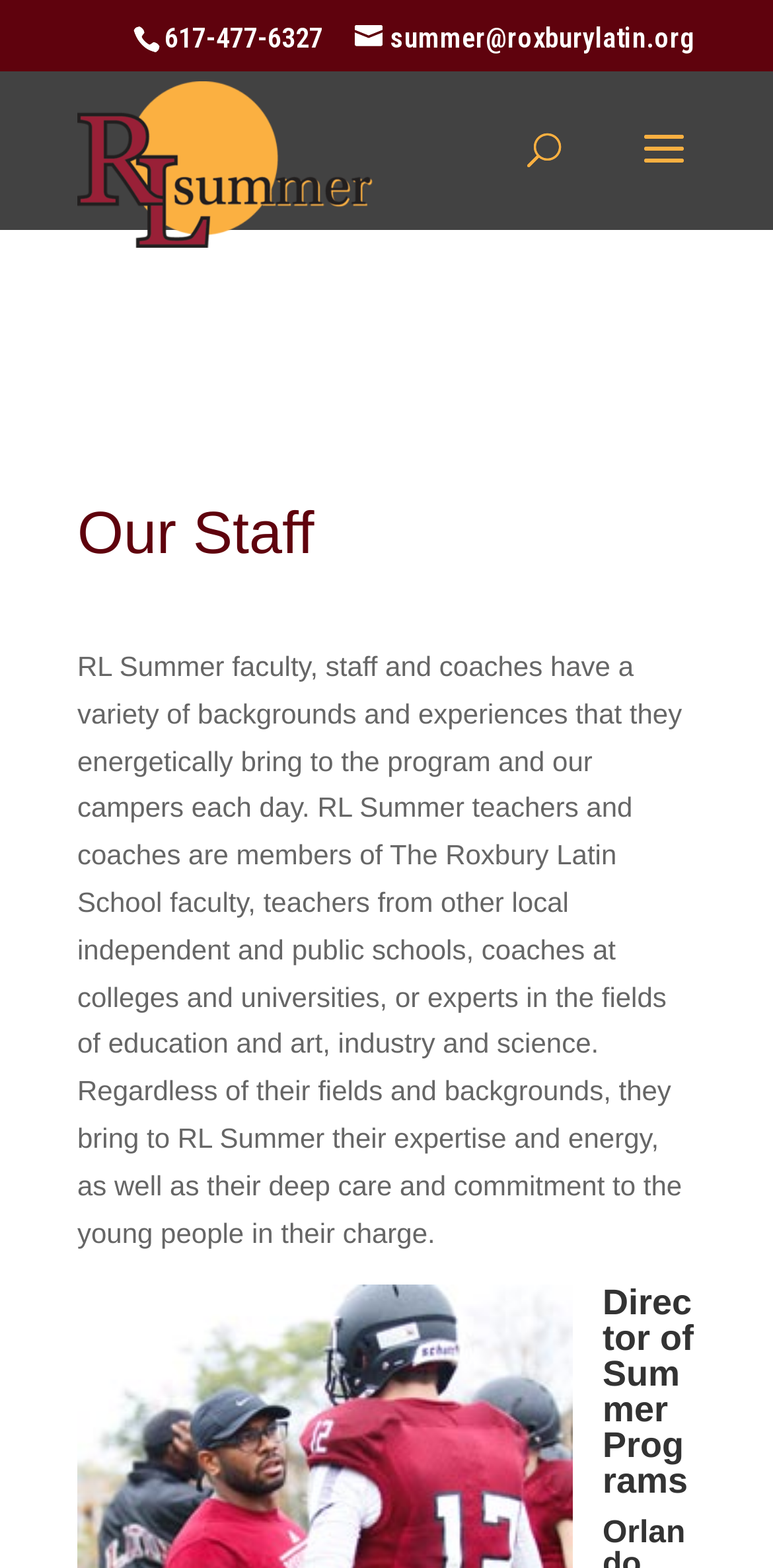Generate a thorough description of the webpage.

The webpage is about Roxbury Latin Summer Programs. At the top, there is a phone number "617-477-6327" and an email address "summer@roxburylatin.org" with an icon of the program's logo. 

Below the contact information, there is a search bar with a label "Search for:" where users can input their queries. 

The main content of the webpage is divided into two sections. The first section is headed by "Our Staff" and provides a detailed description of the program's faculty, staff, and coaches. The text explains their diverse backgrounds, expertise, and commitment to the program. 

Below the "Our Staff" section, there is a subheading "Director of Summer Programs".